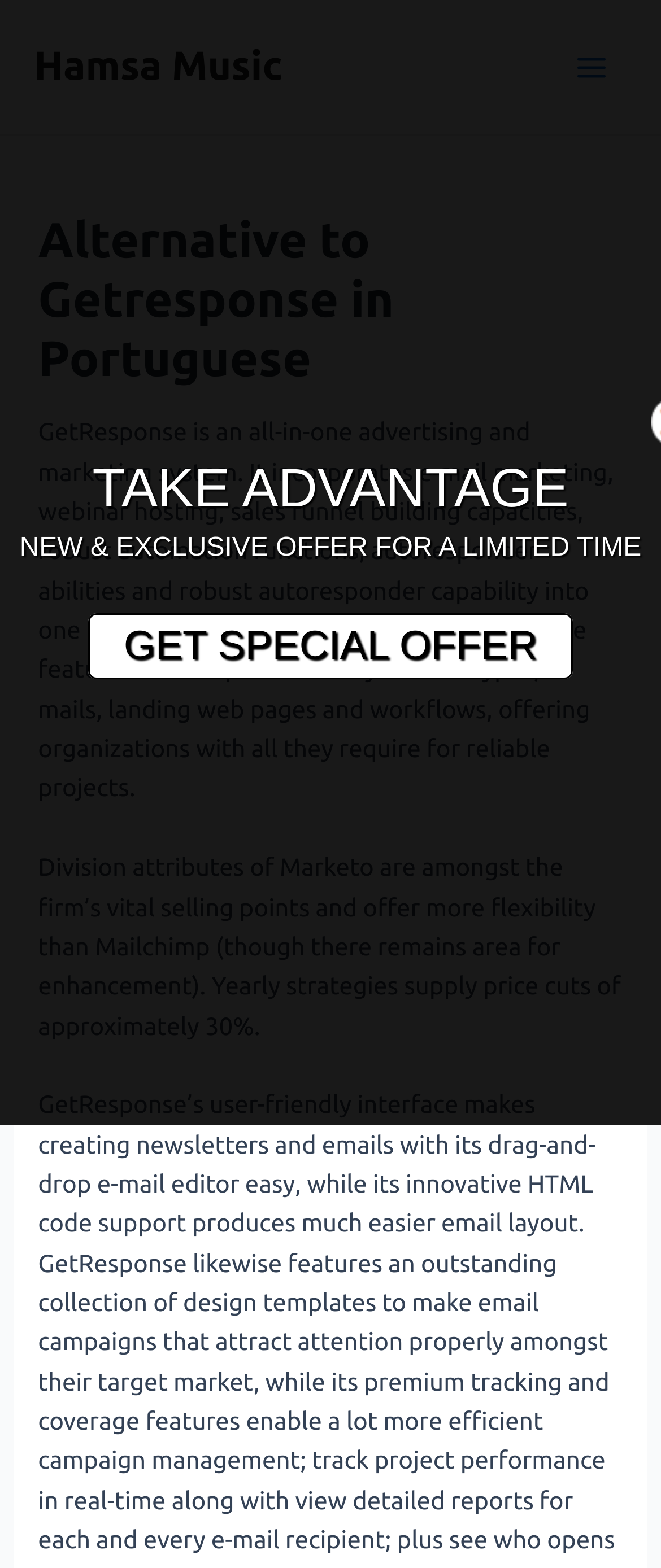Identify the bounding box for the described UI element: "GET SPECIAL OFFER".

[0.133, 0.391, 0.867, 0.433]